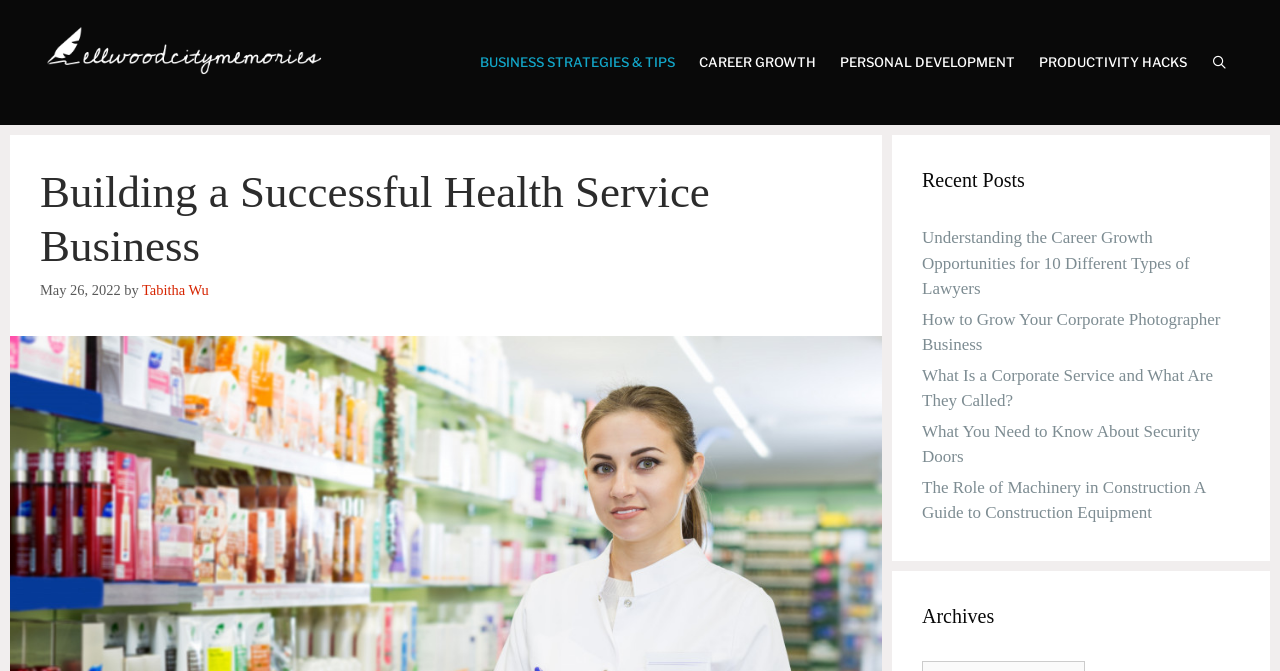What is the name of the website?
Using the details from the image, give an elaborate explanation to answer the question.

The name of the website can be found in the banner section at the top of the webpage, where it says 'Ellwood City Memories'.